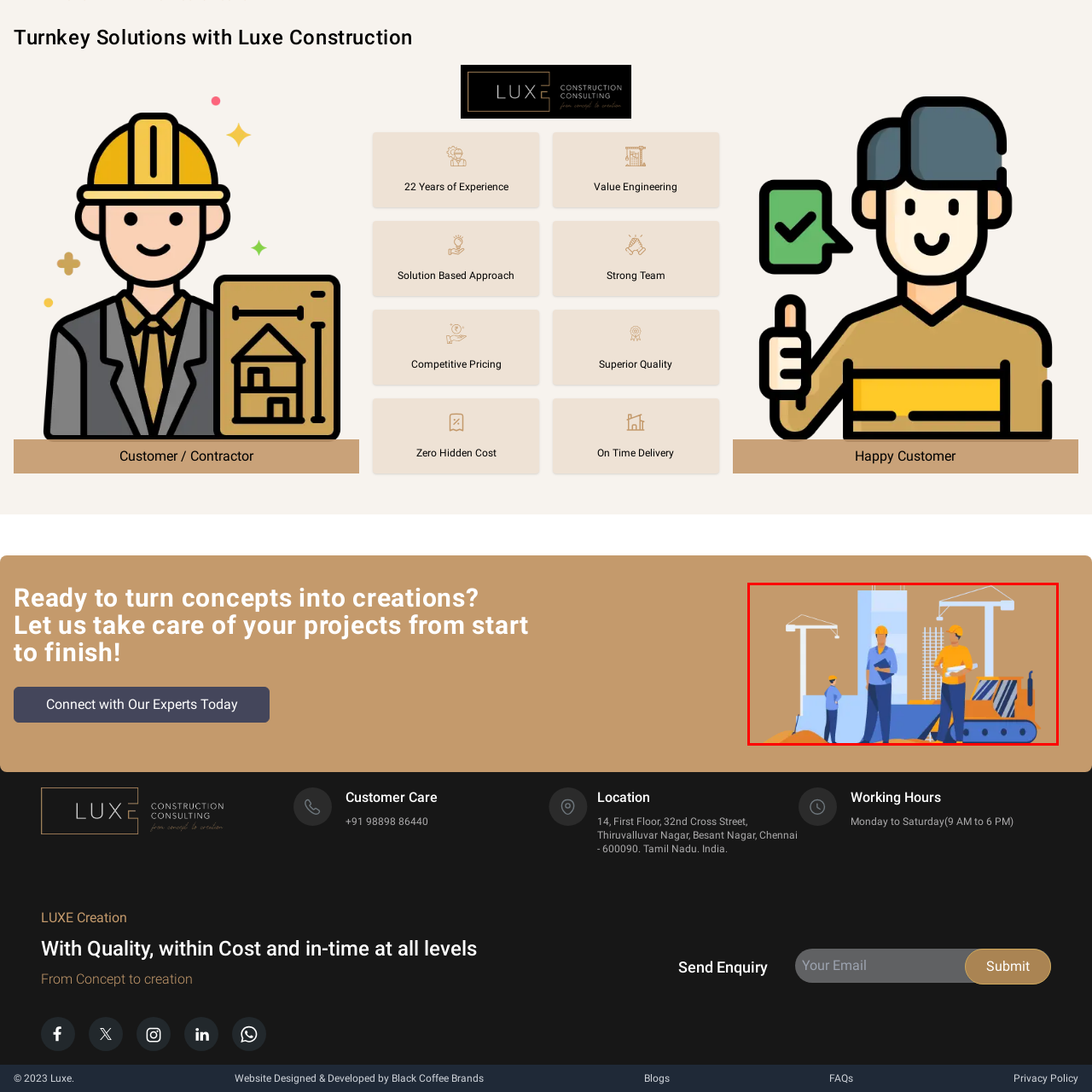Examine the red-bounded region in the image and describe it in detail.

The image features a vibrant illustration of a construction site, depicting three workers engaged in various tasks. The foreground showcases two men, one in a blue shirt holding a clipboard and the other in an orange shirt, who appears to be discussing plans while holding blueprints. A smaller figure in a hard hat stands to the left, observing the work being done. Behind them, construction machinery, including a bulldozer, further emphasizes the setting, alongside visible structural elements like beams and cranes in the background. The scene is completed with a warm color palette, symbolizing both activity and collaboration in the construction industry, reflecting Luxe Construction's commitment to quality and expertise in turnkey solutions.